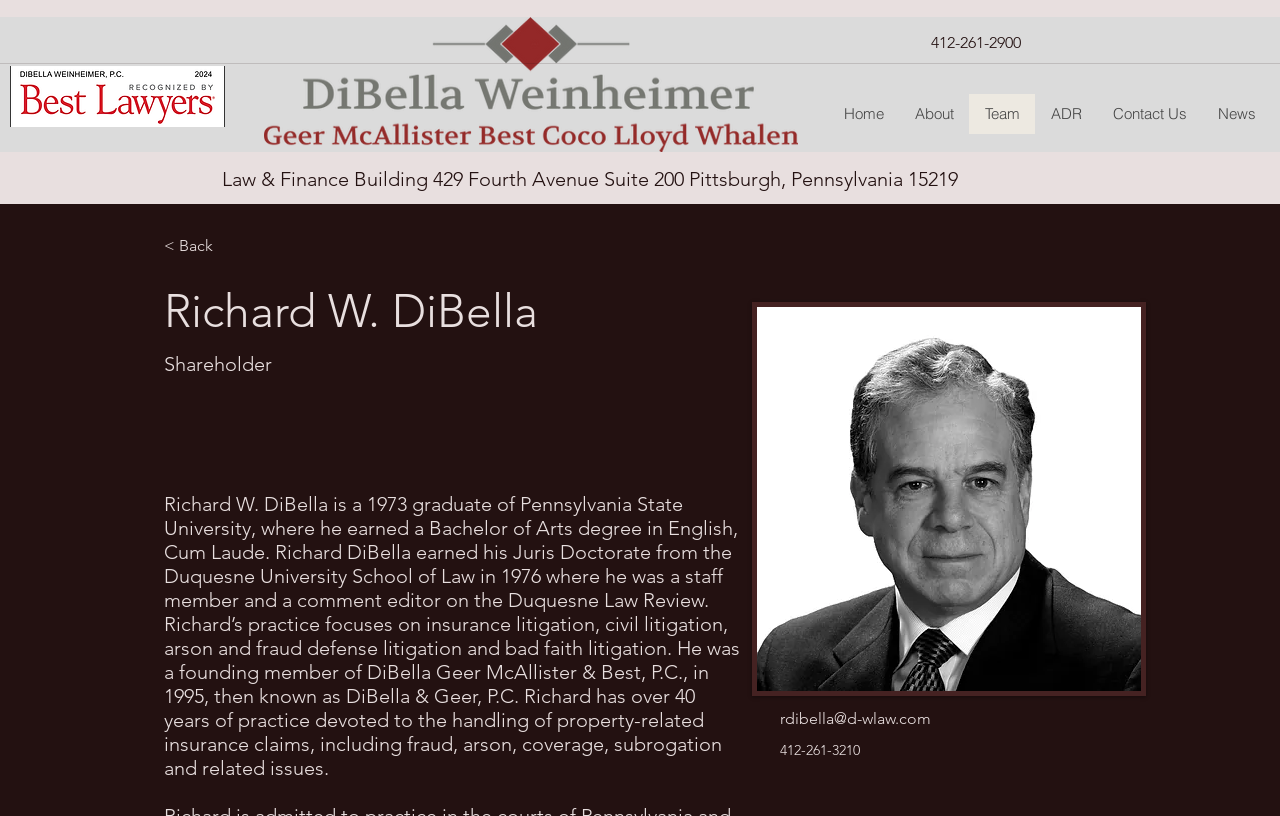What is the phone number of Richard W. DiBella?
Look at the image and answer the question with a single word or phrase.

412-261-3210